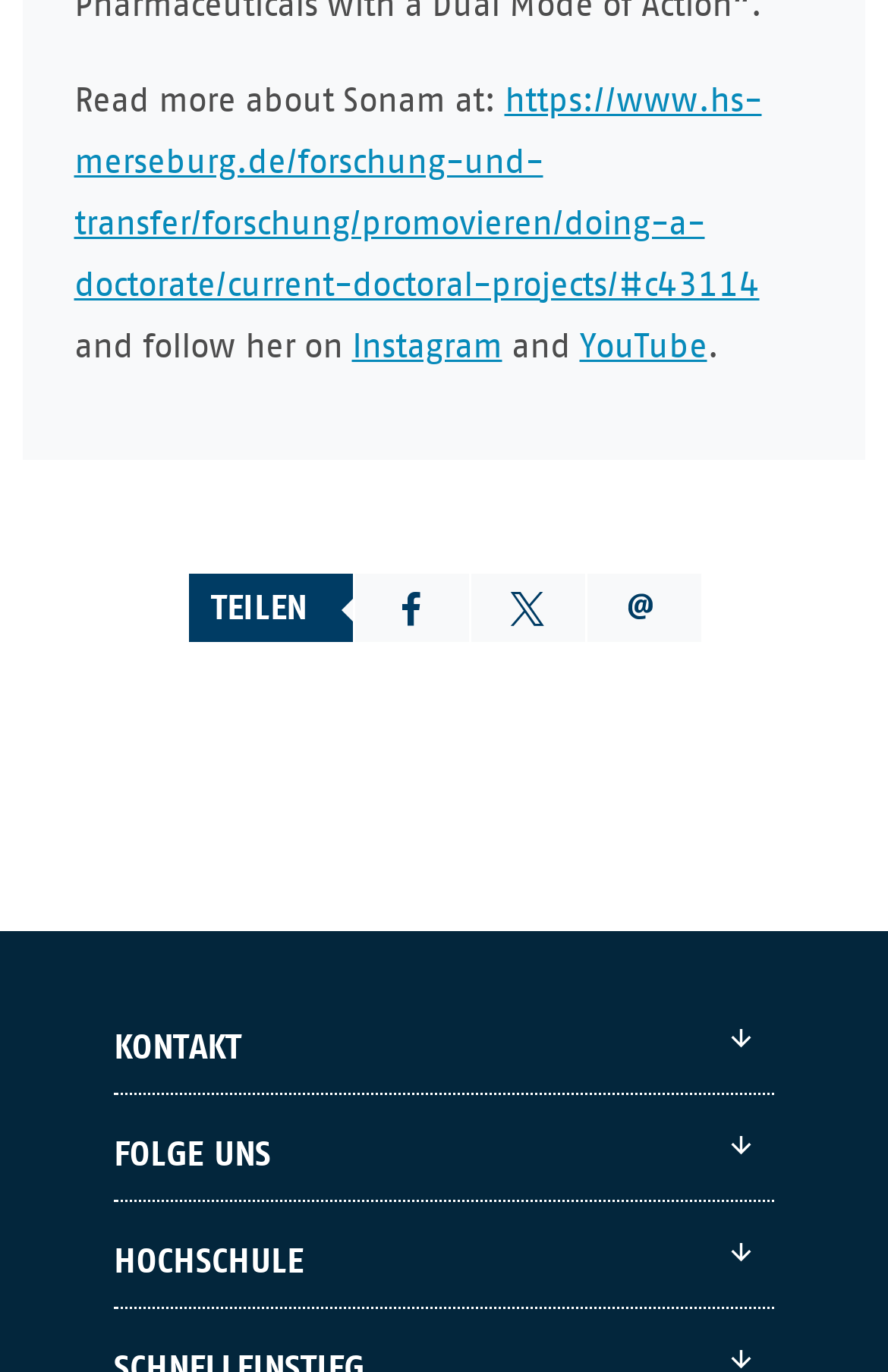Find the bounding box coordinates of the element to click in order to complete this instruction: "Follow us on Twitter". The bounding box coordinates must be four float numbers between 0 and 1, denoted as [left, top, right, bottom].

[0.529, 0.418, 0.658, 0.468]